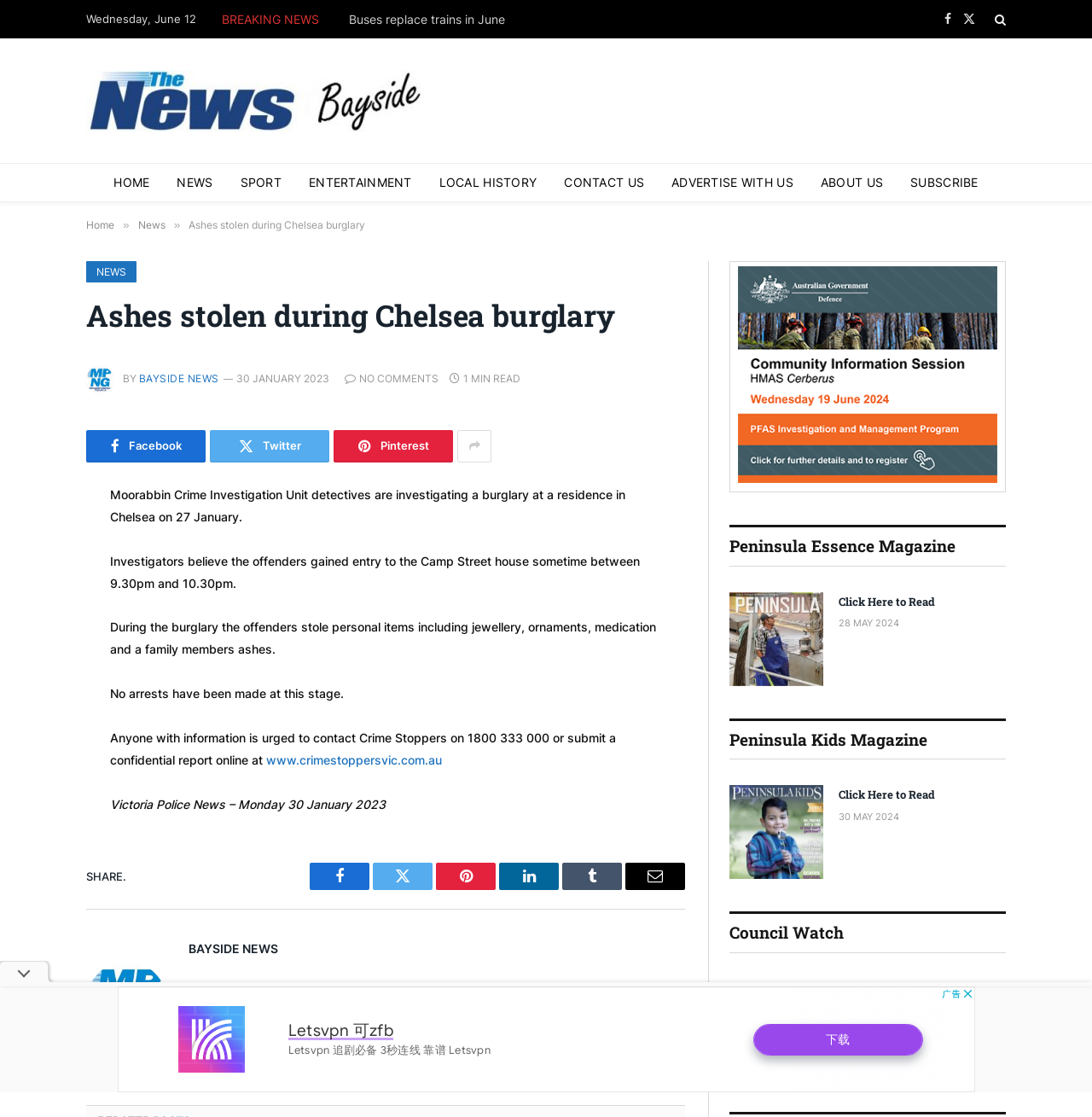What is the name of the news organization?
Using the visual information, respond with a single word or phrase.

Bayside News